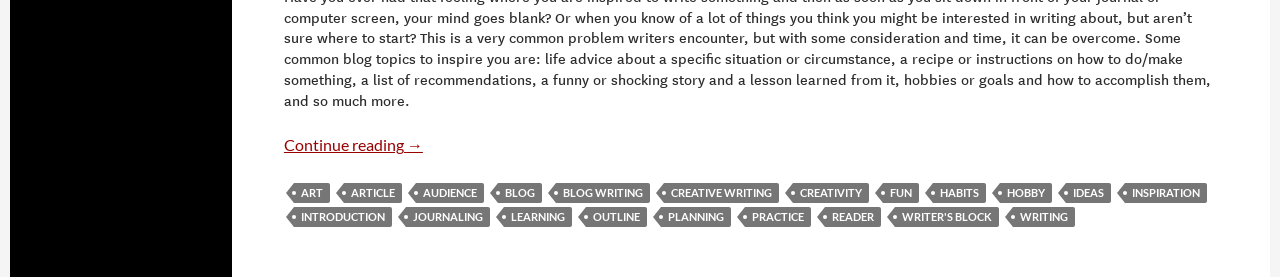Respond with a single word or phrase to the following question: What is the text of the first link on the webpage?

Continue reading How to Write a Blog Article →